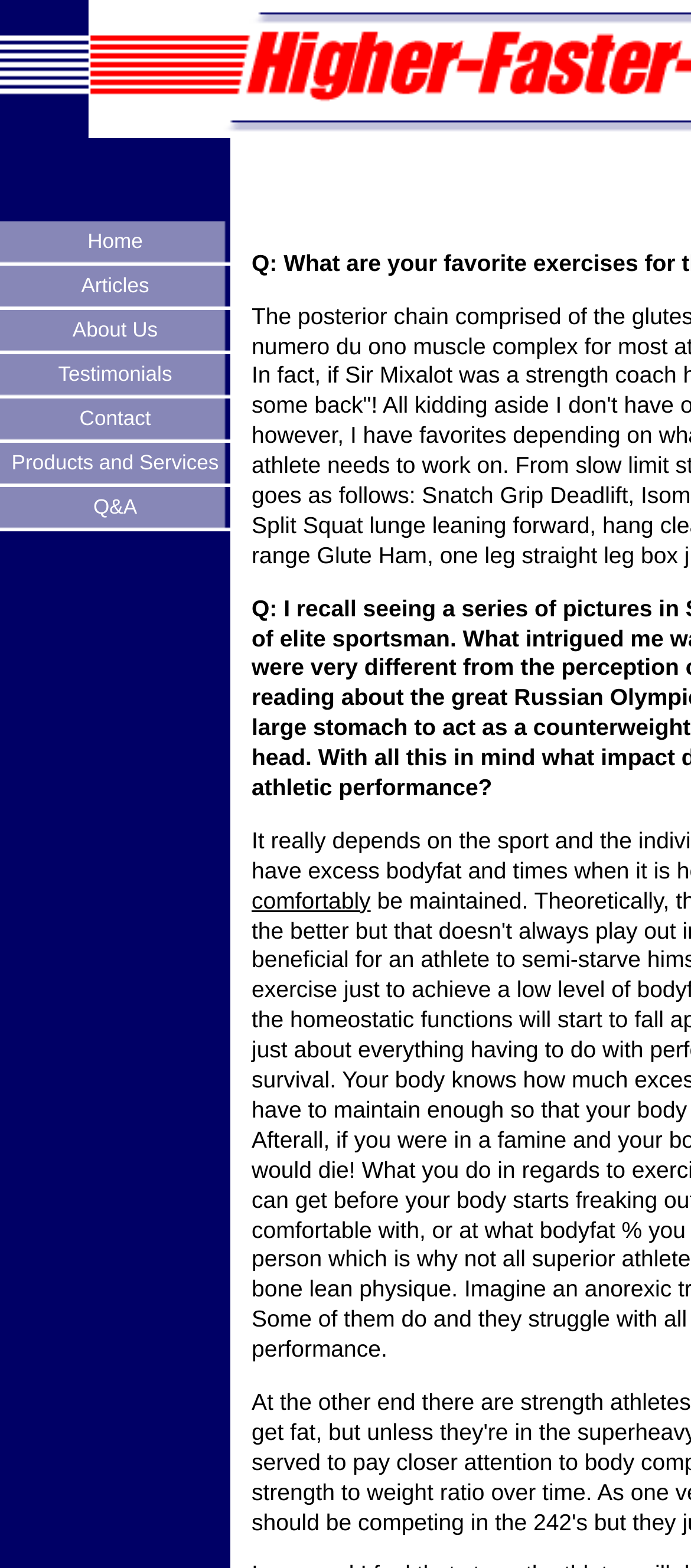Please answer the following question using a single word or phrase: 
Are all menu items aligned to the left?

Yes